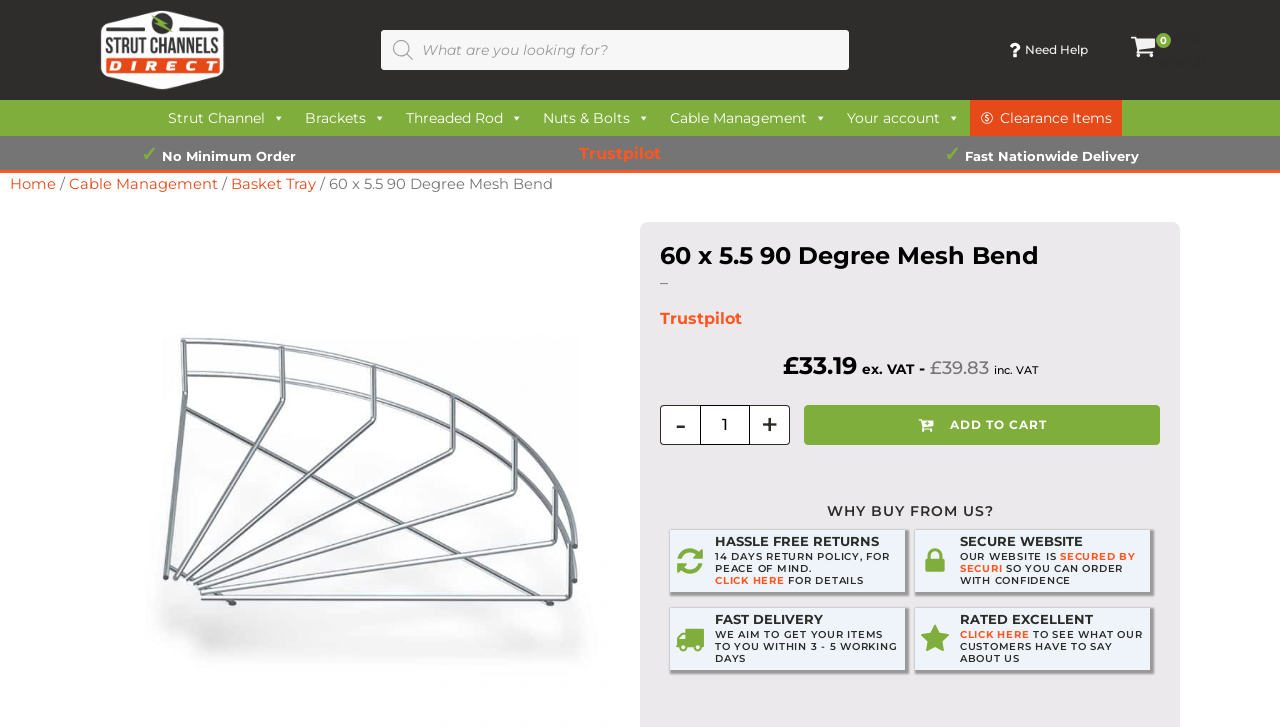Respond with a single word or phrase for the following question: 
What is the return policy?

14 days